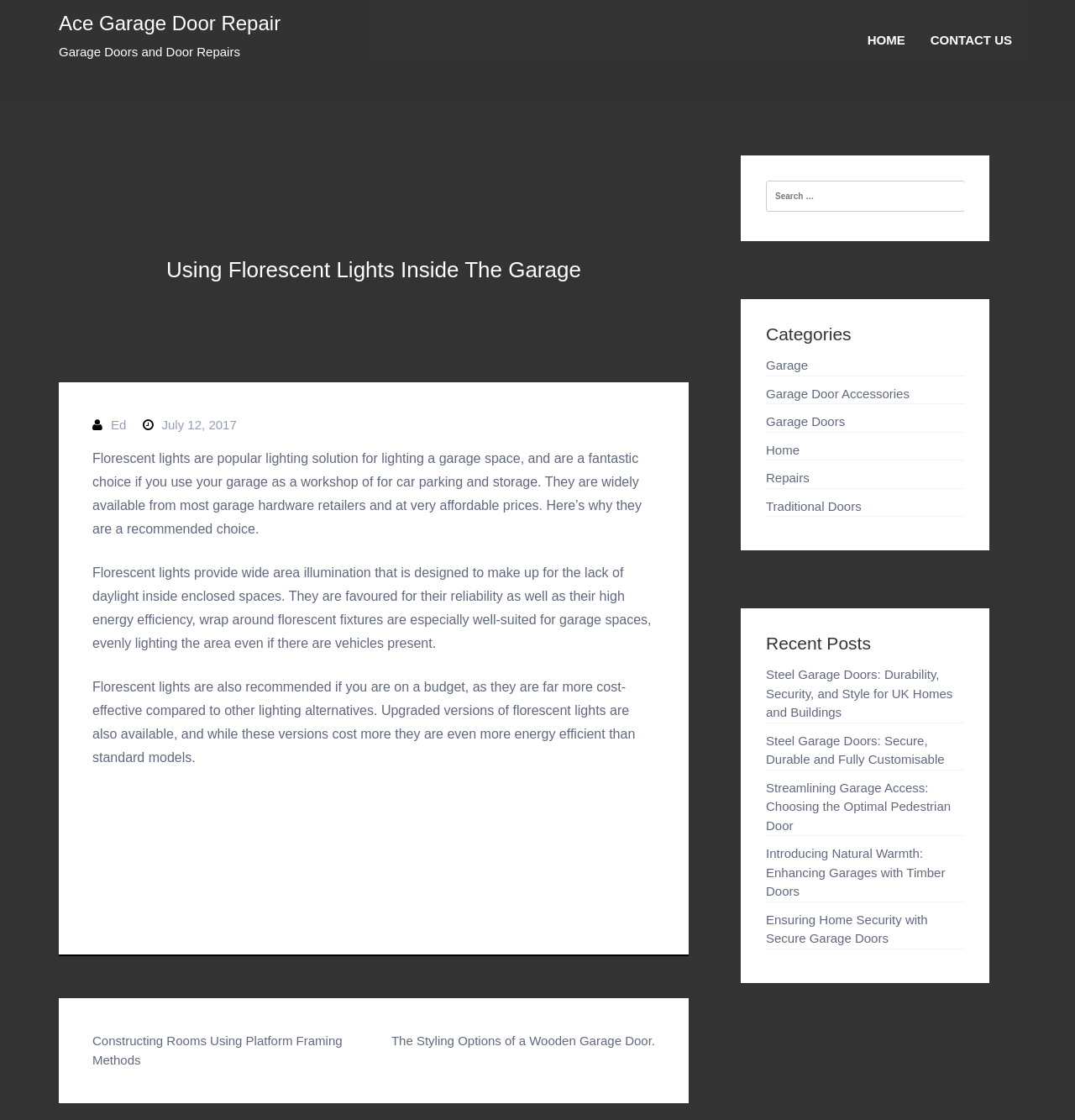Given the description: "Garage Door Accessories", determine the bounding box coordinates of the UI element. The coordinates should be formatted as four float numbers between 0 and 1, [left, top, right, bottom].

[0.712, 0.345, 0.846, 0.358]